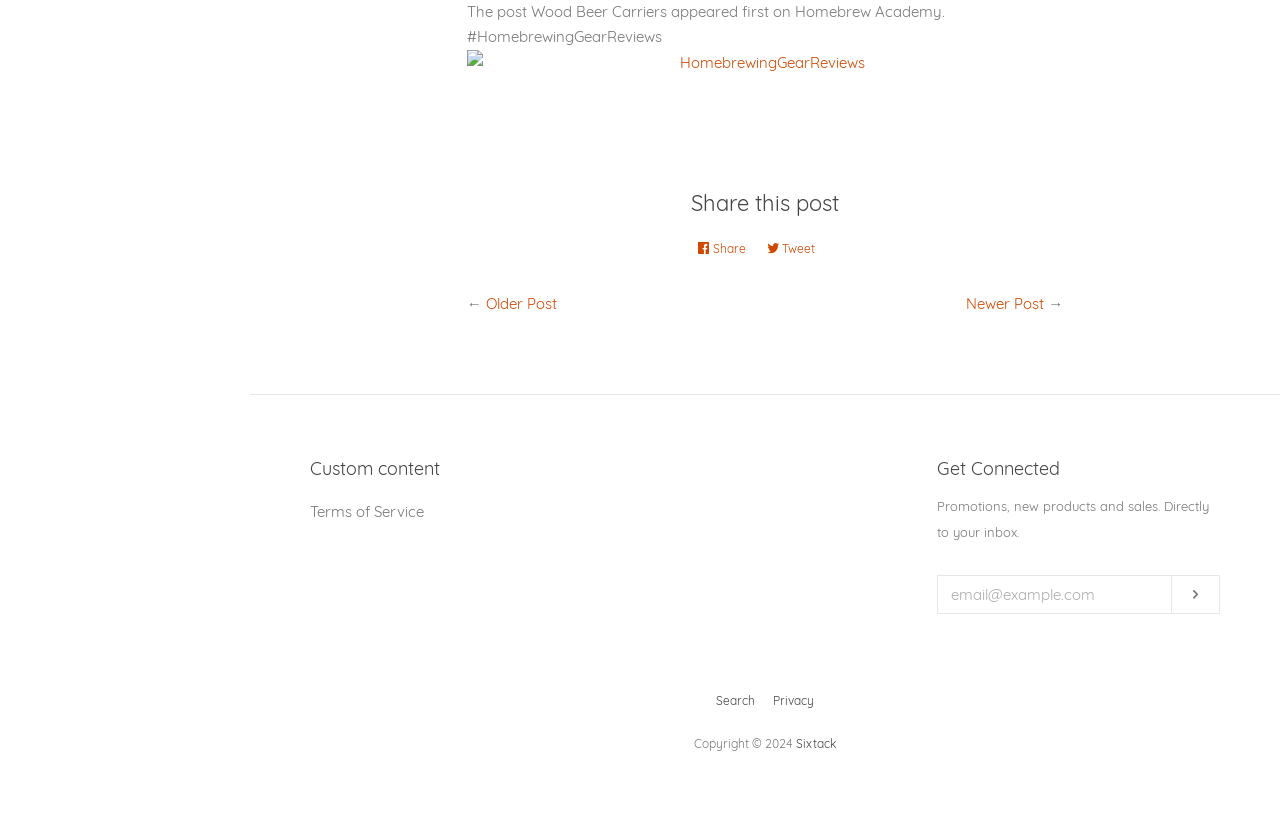What is the purpose of the 'Search' link?
Kindly give a detailed and elaborate answer to the question.

The 'Search' link is located at the bottom of the webpage, and it is likely that it allows users to search for specific content or keywords on the website.